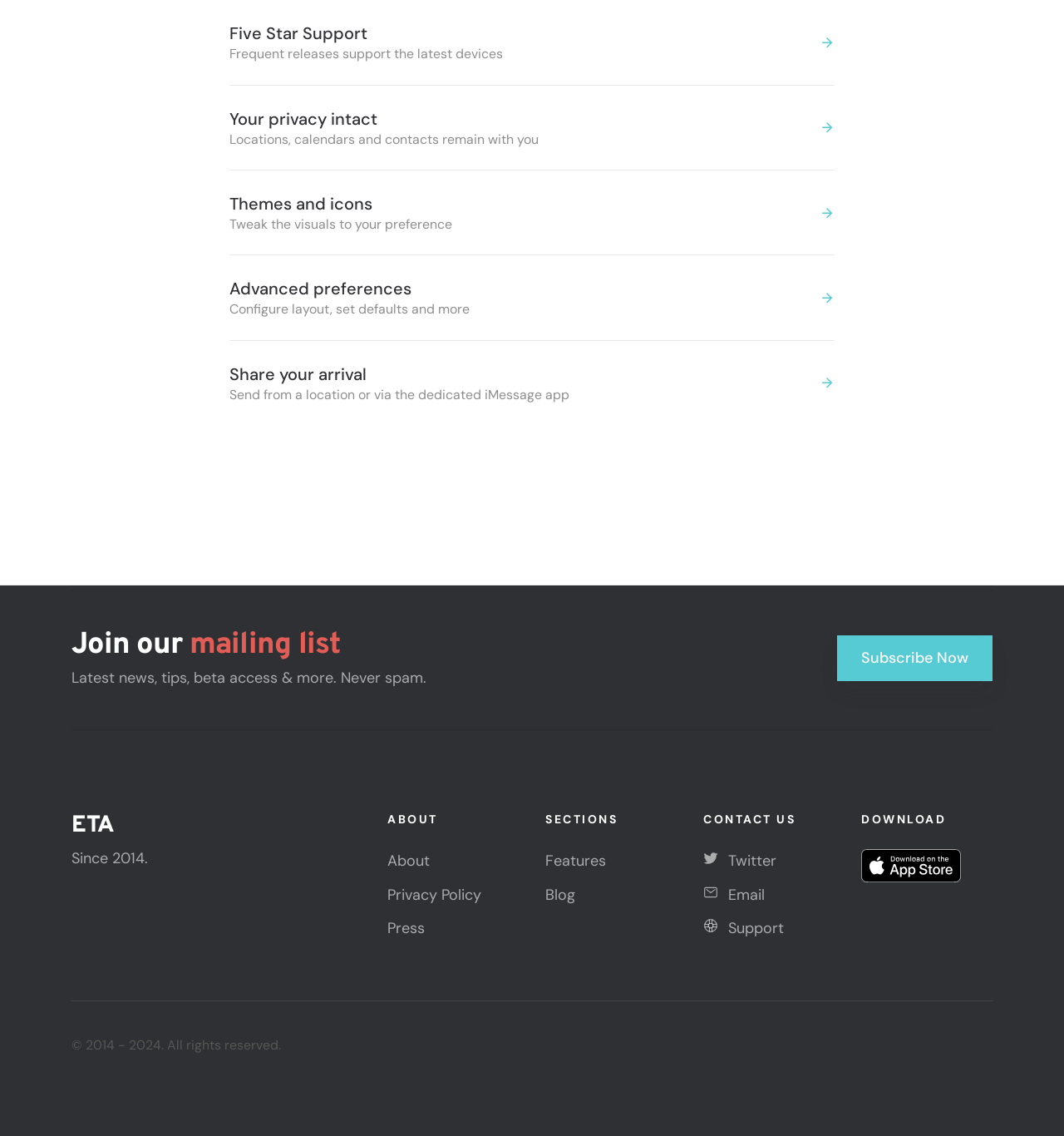Determine the bounding box coordinates for the region that must be clicked to execute the following instruction: "Learn about features".

[0.512, 0.749, 0.57, 0.766]